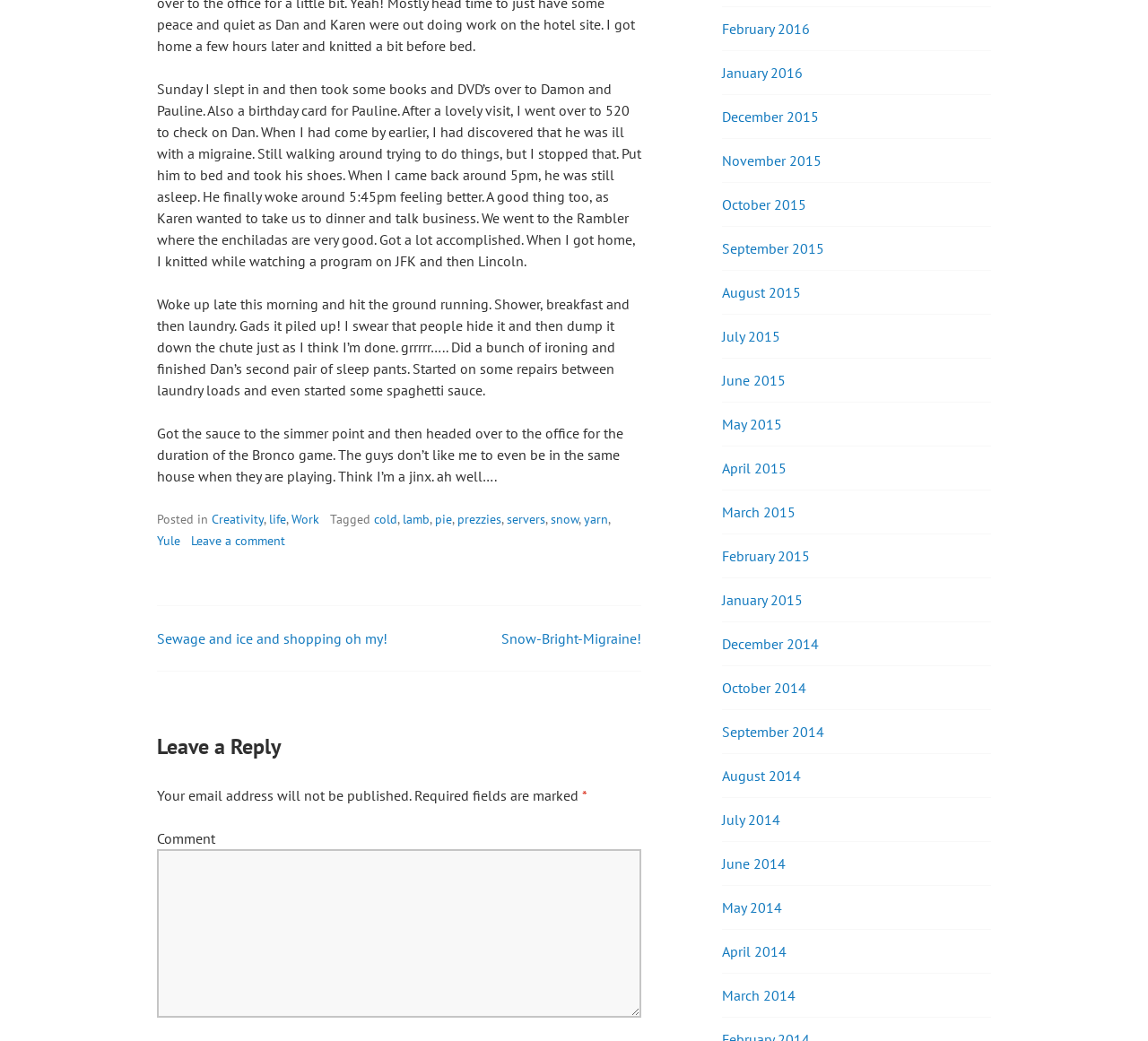Determine the bounding box coordinates of the UI element described below. Use the format (top-left x, top-left y, bottom-right x, bottom-right y) with floating point numbers between 0 and 1: parent_node: Comment name="comment"

[0.137, 0.816, 0.559, 0.978]